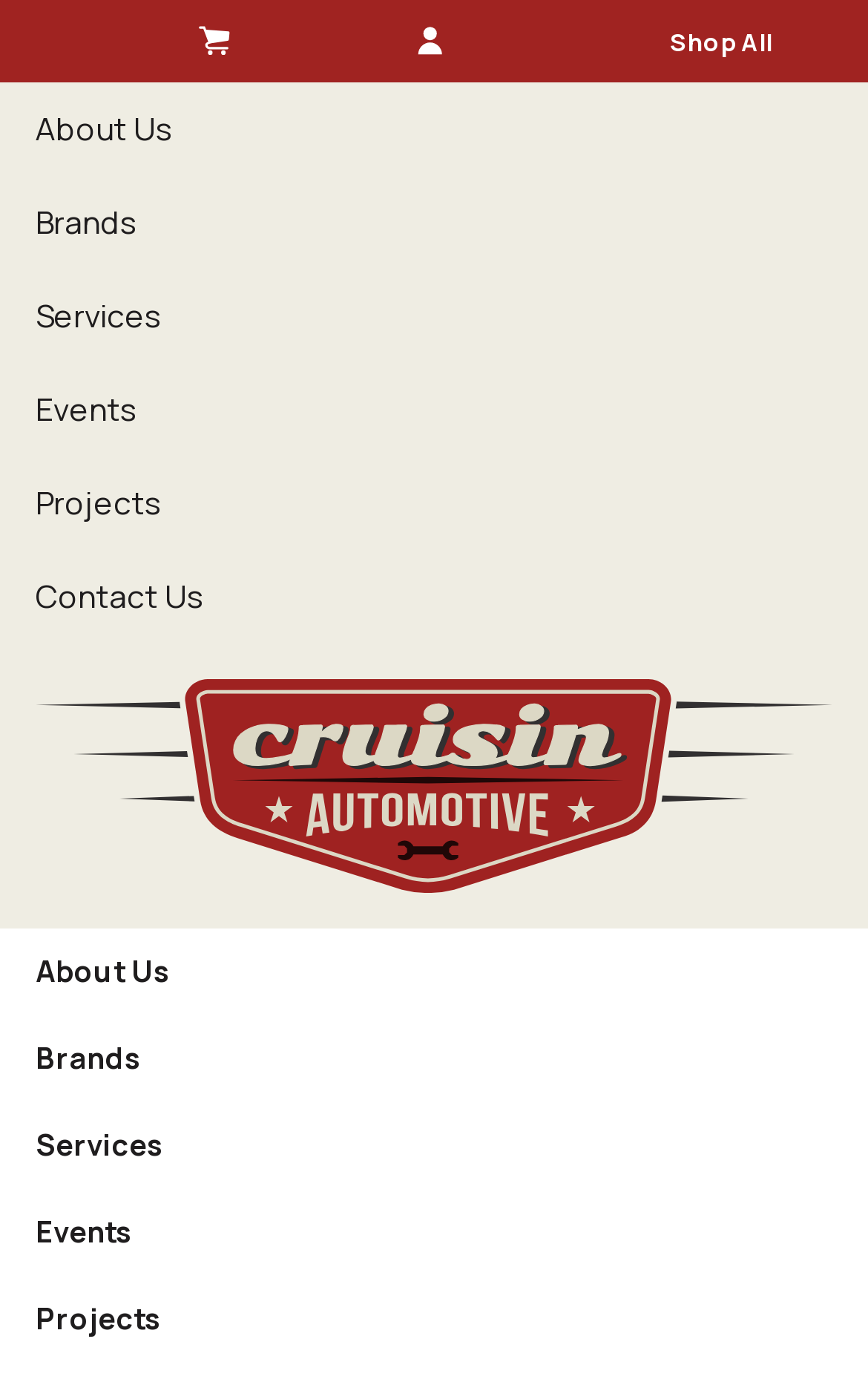Determine the bounding box coordinates of the clickable region to execute the instruction: "Visit My account". The coordinates should be four float numbers between 0 and 1, denoted as [left, top, right, bottom].

[0.454, 0.004, 0.538, 0.056]